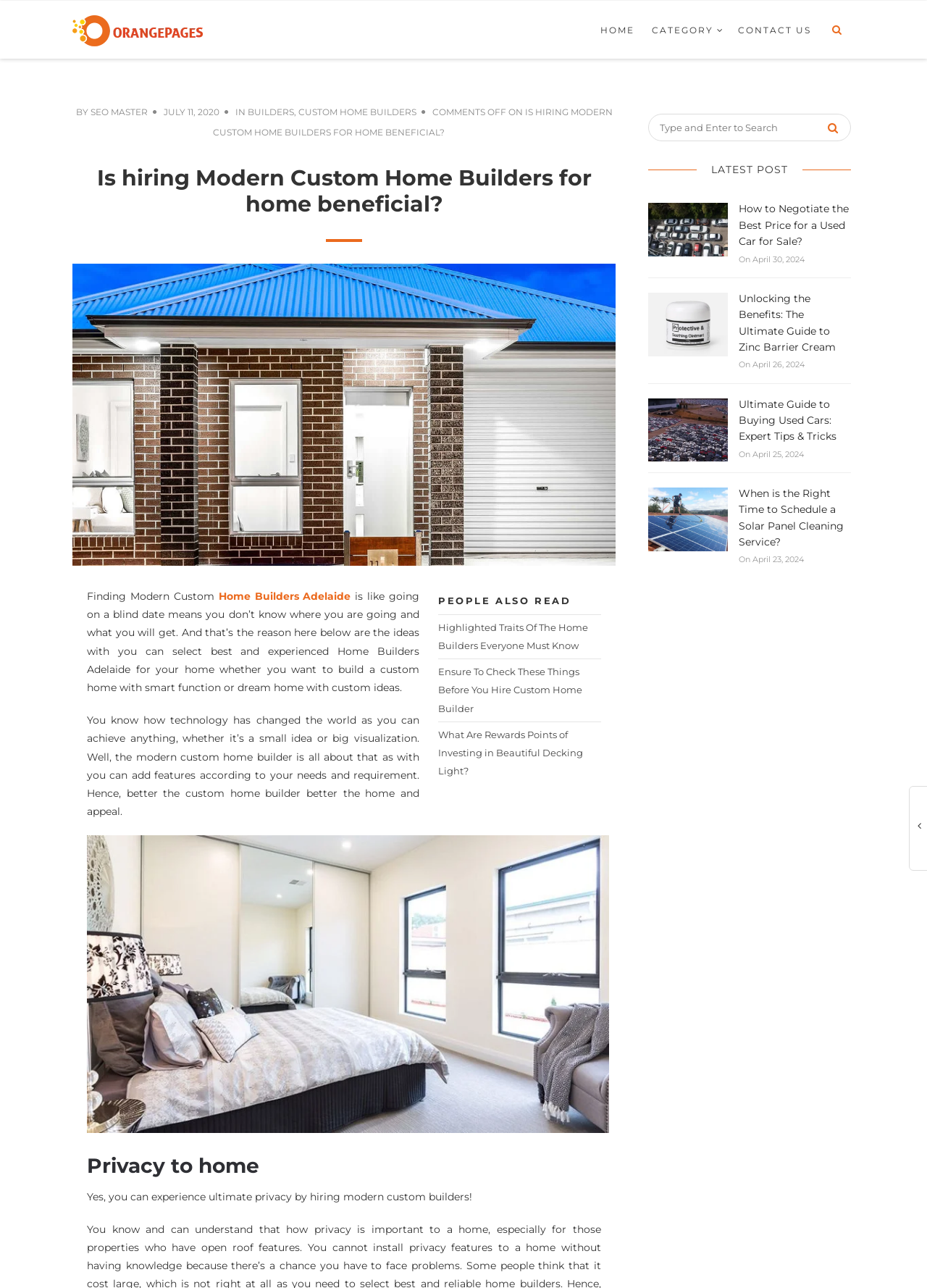Locate the bounding box coordinates of the element that should be clicked to fulfill the instruction: "Click on the 'Post Comment' button".

None